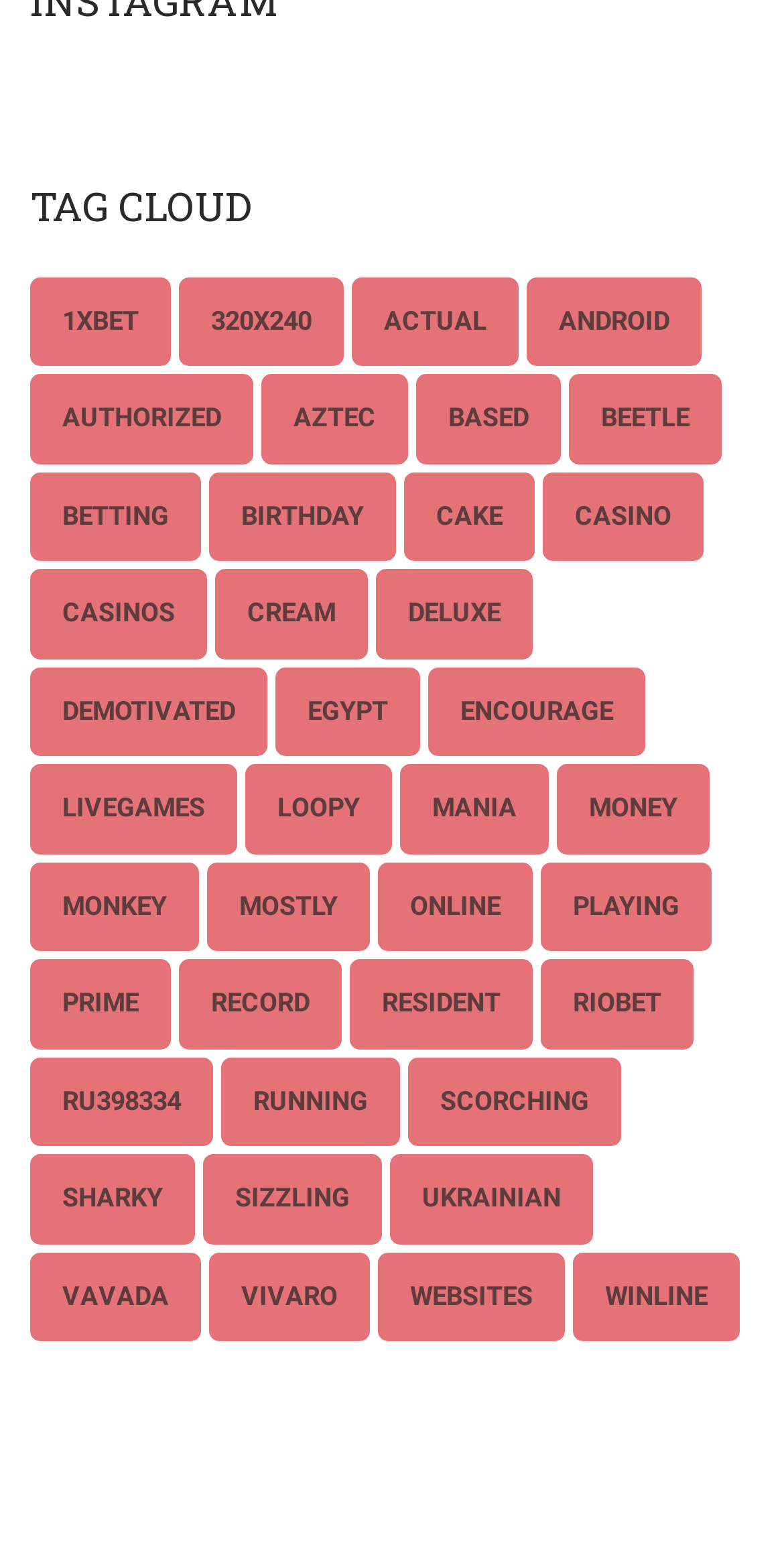Respond to the question below with a single word or phrase:
How many tags are in the tag cloud?

50